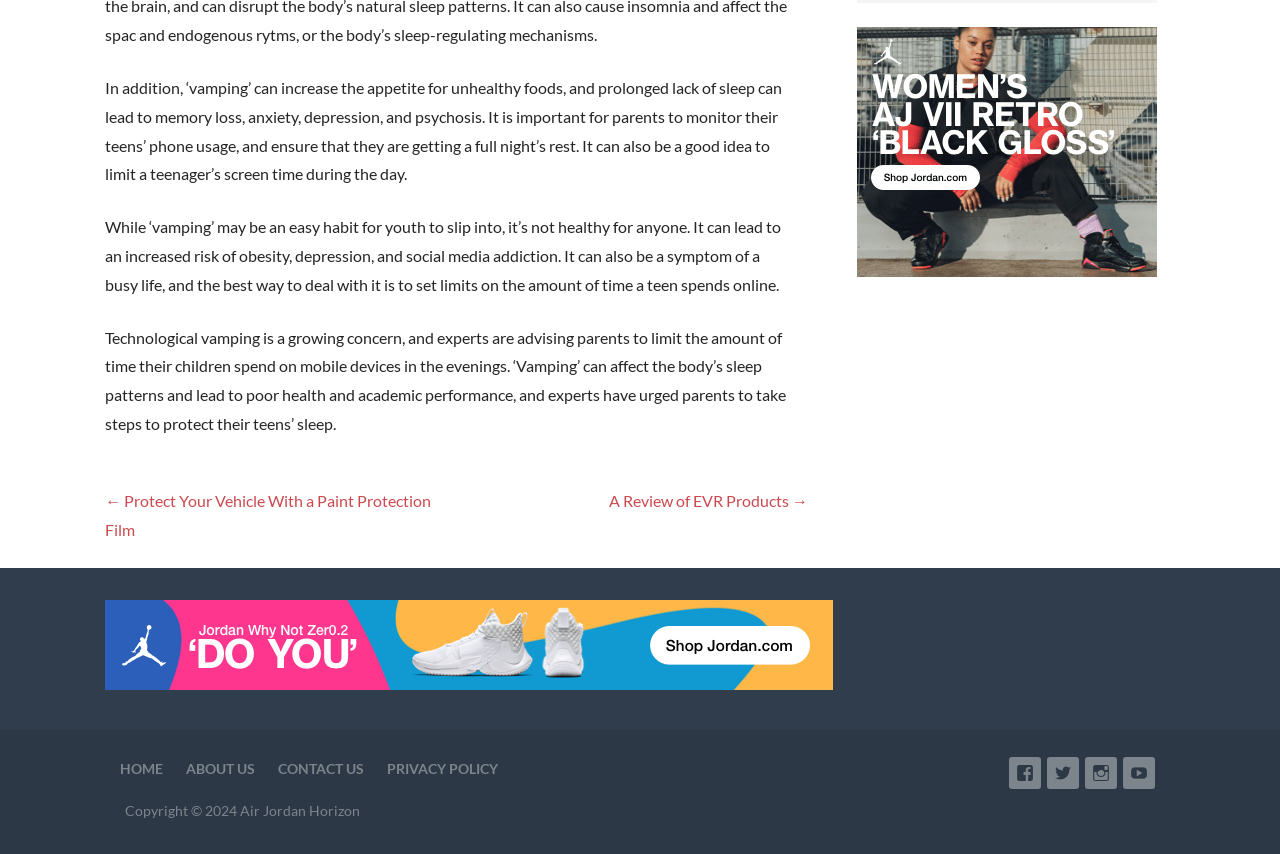Refer to the screenshot and give an in-depth answer to this question: What can parents do to protect their teens' sleep?

According to the text, parents can limit the amount of time their children spend on mobile devices in the evenings to protect their teens' sleep and prevent the negative effects of technological vamping.